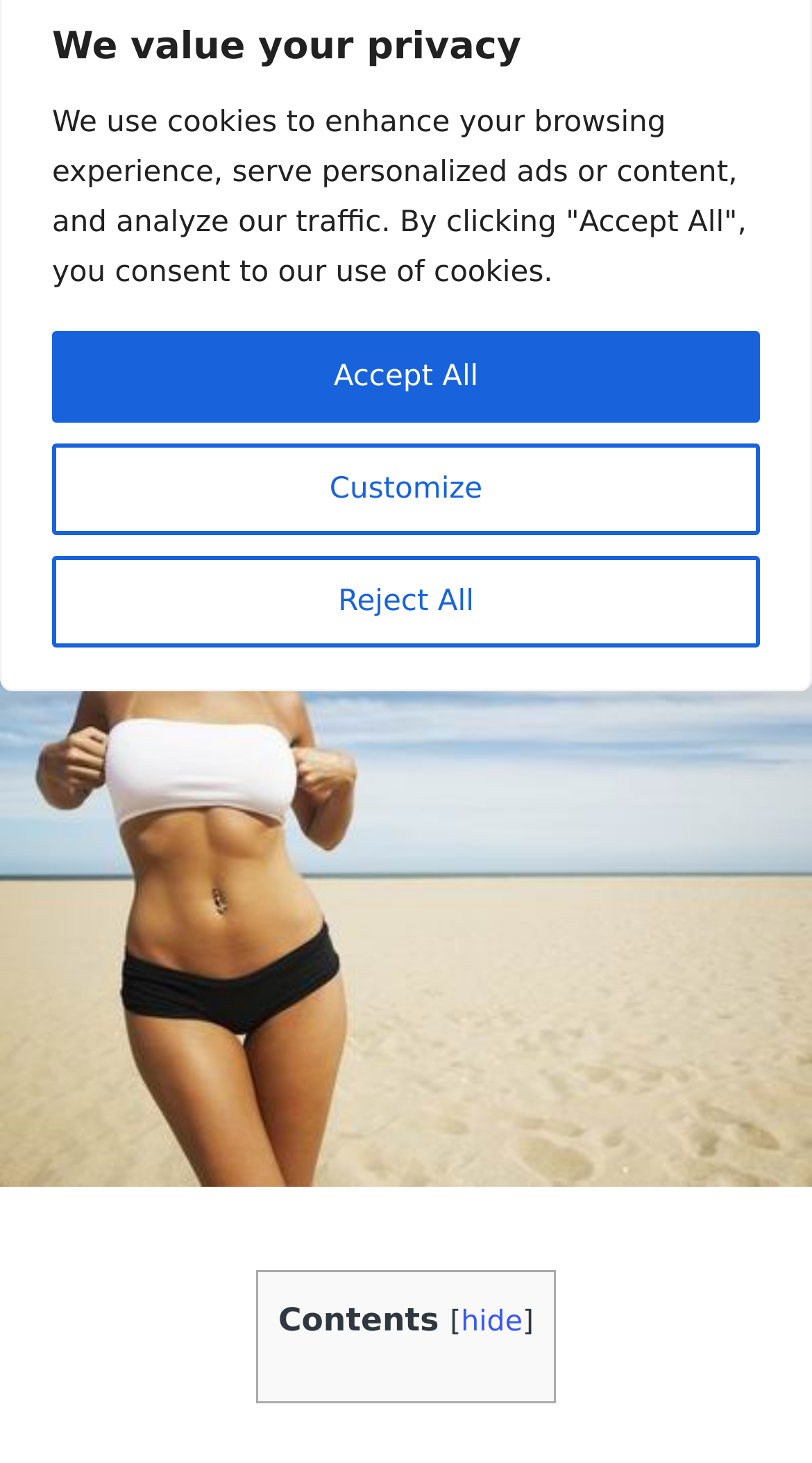For the following element description, predict the bounding box coordinates in the format (top-left x, top-left y, bottom-right x, bottom-right y). All values should be floating point numbers between 0 and 1. Description: Ron Dawson

[0.134, 0.355, 0.356, 0.378]